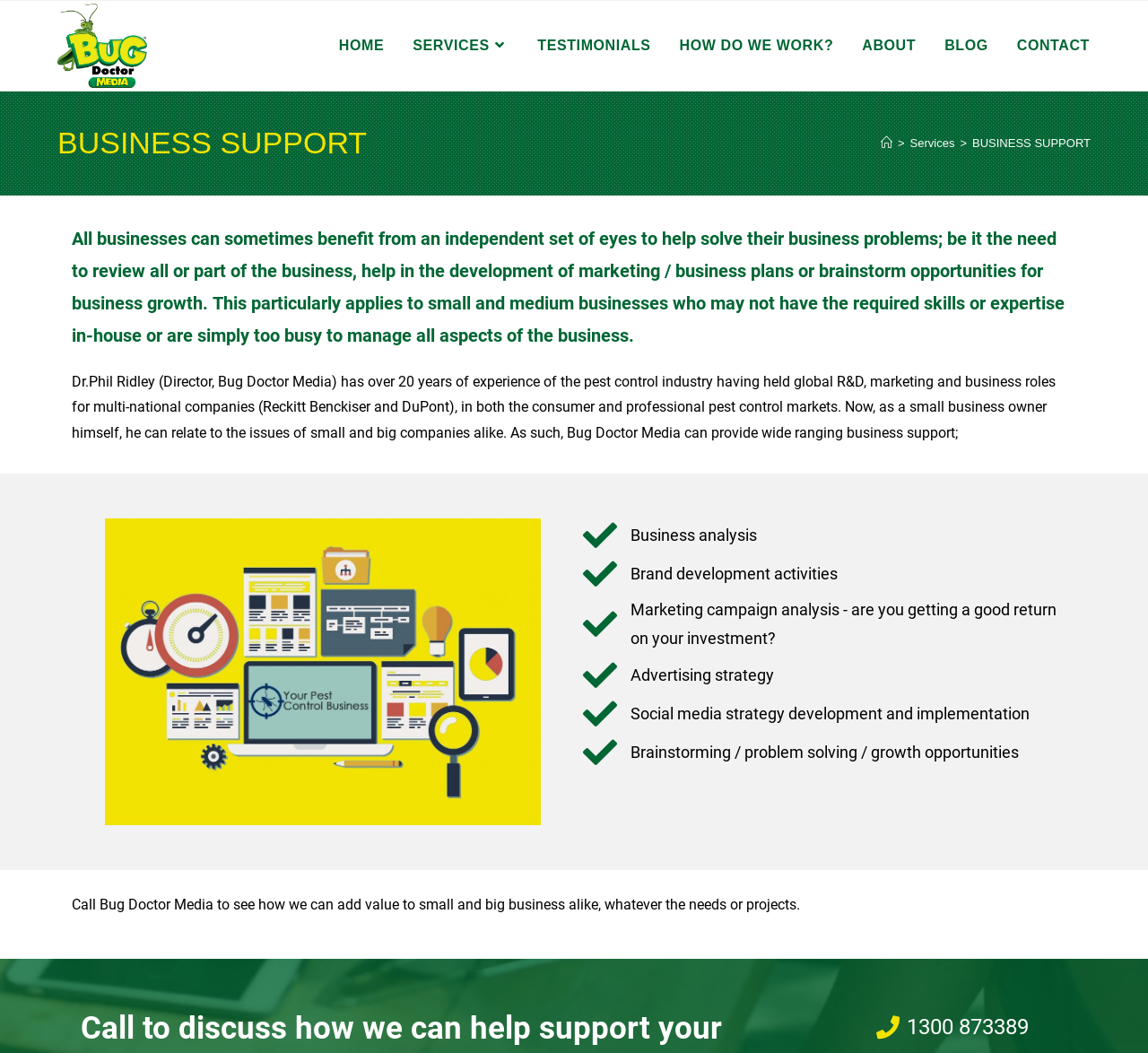Indicate the bounding box coordinates of the element that must be clicked to execute the instruction: "Connect with us on Twitter". The coordinates should be given as four float numbers between 0 and 1, i.e., [left, top, right, bottom].

None